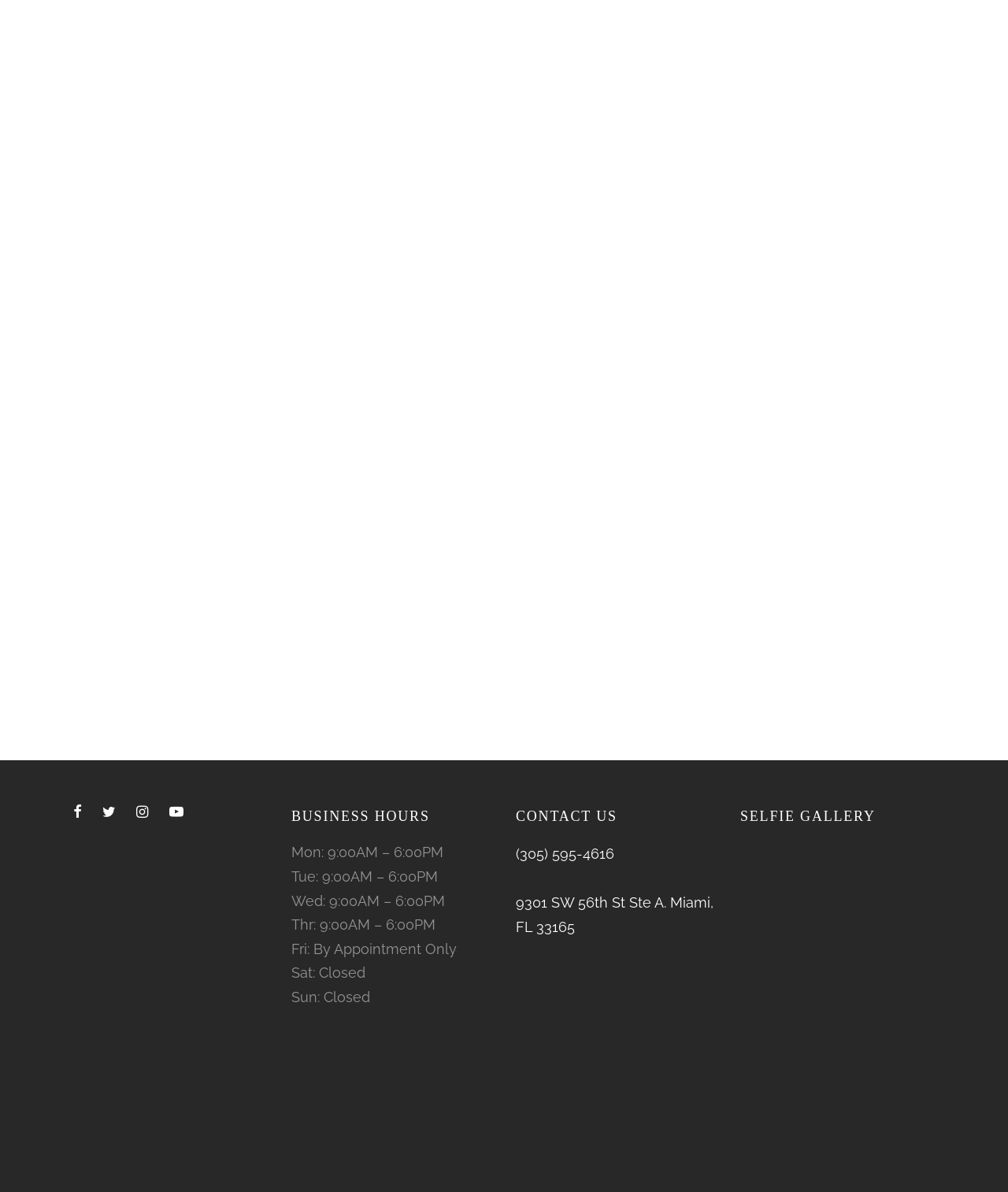Find the bounding box coordinates of the element you need to click on to perform this action: 'Read the 'The Difference of Dysport' article'. The coordinates should be represented by four float values between 0 and 1, in the format [left, top, right, bottom].

[0.066, 0.337, 0.934, 0.353]